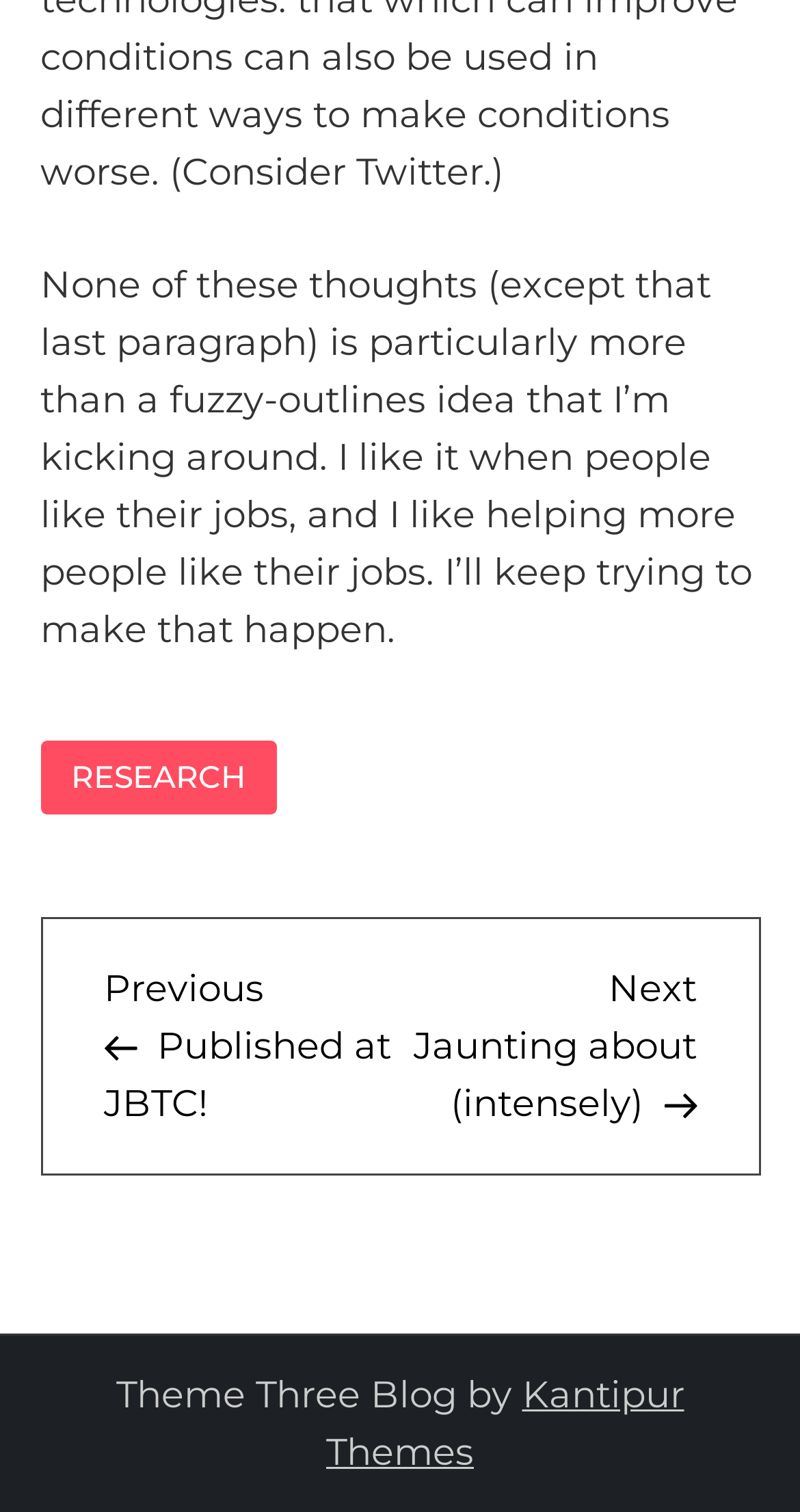Provide a one-word or short-phrase answer to the question:
What is the author's goal?

Help people like their jobs